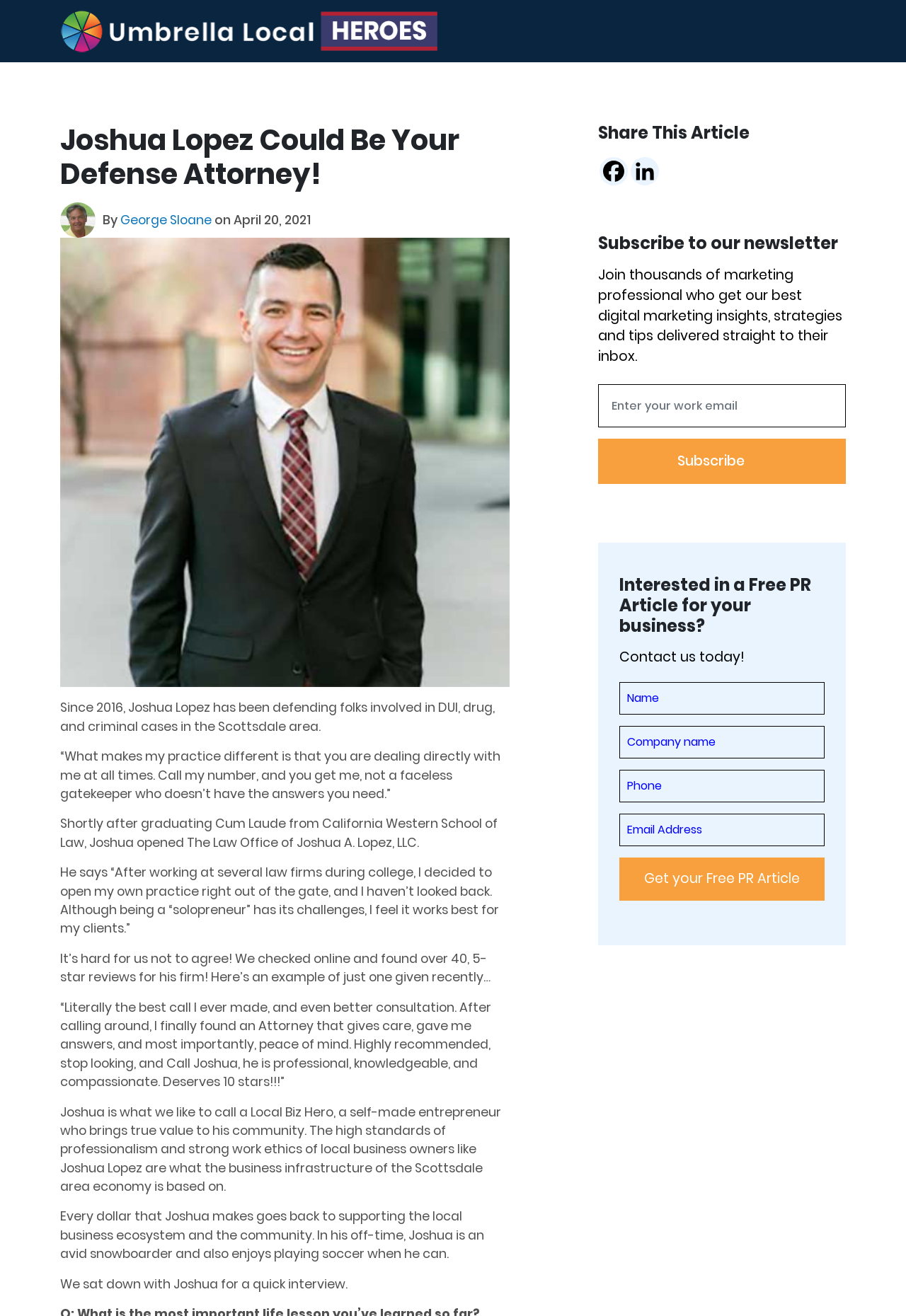How many 5-star reviews does Joshua Lopez's firm have?
Please give a detailed and thorough answer to the question, covering all relevant points.

According to the webpage, it is mentioned that 'We checked online and found over 40, 5-star reviews for his firm!' which indicates that Joshua Lopez's firm has more than 40 5-star reviews.